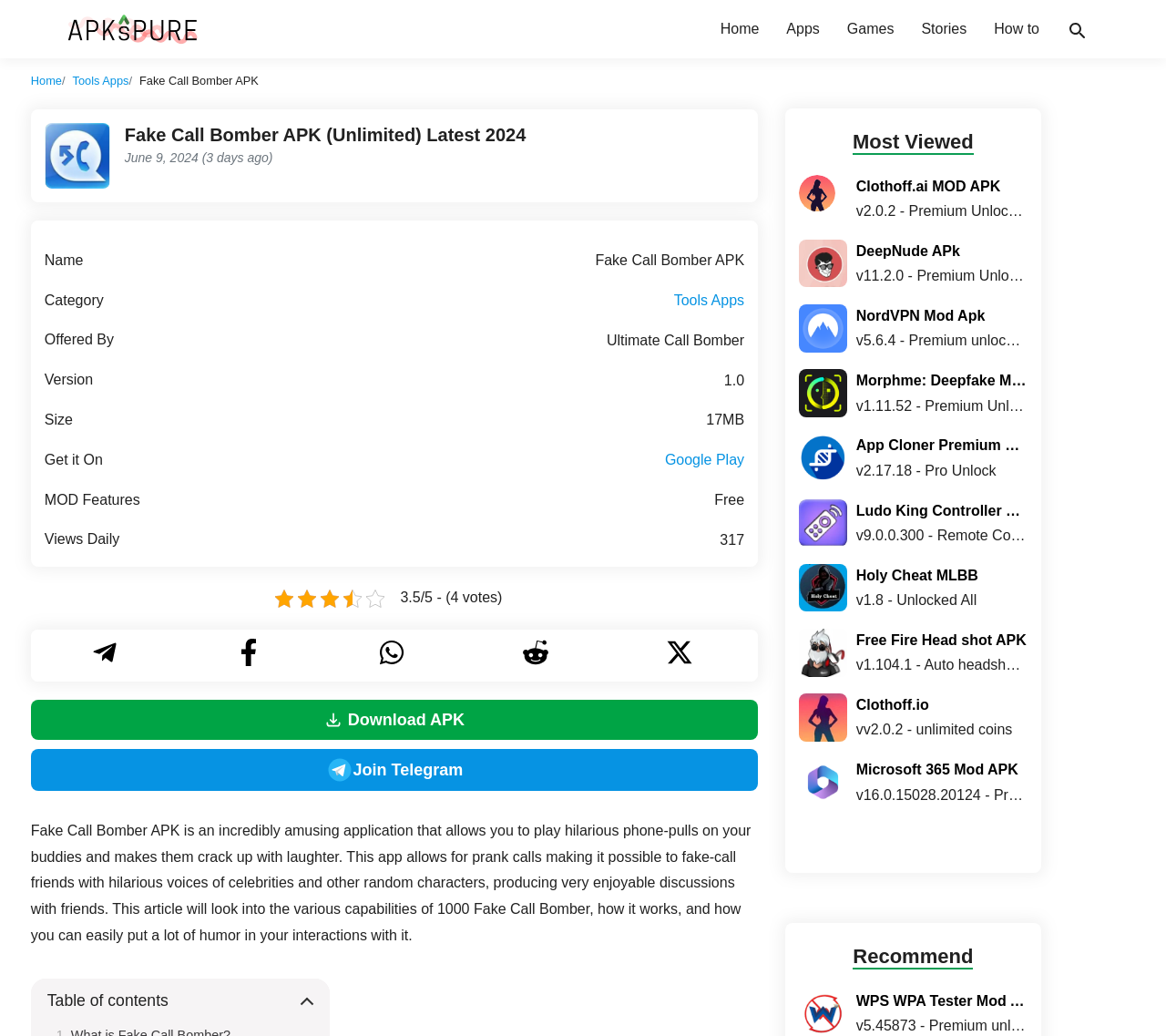Please locate the bounding box coordinates of the element that should be clicked to complete the given instruction: "Join the Telegram channel".

[0.026, 0.723, 0.65, 0.763]